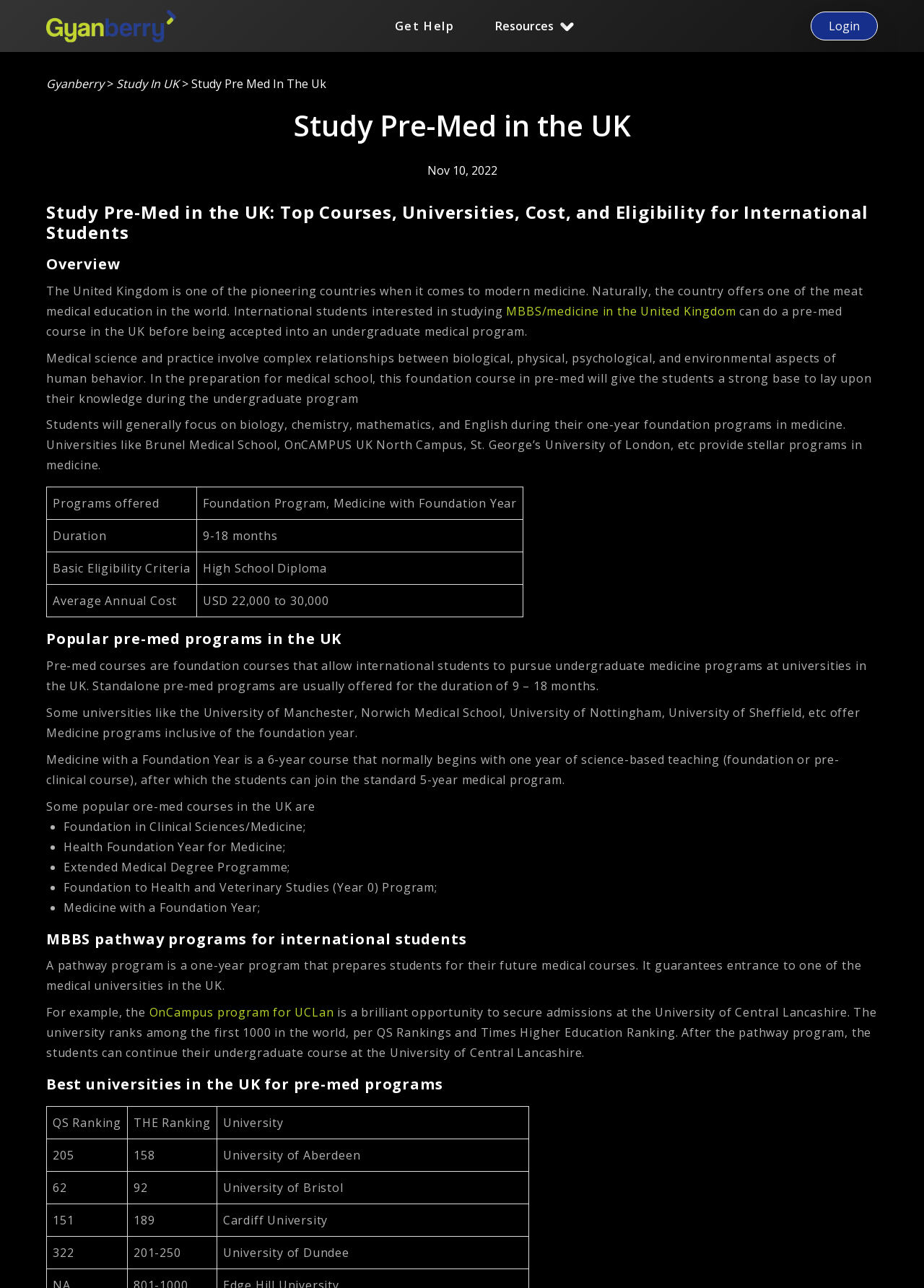Please give a concise answer to this question using a single word or phrase: 
What is the name of the program that guarantees entrance to one of the medical universities in the UK?

Pathway program